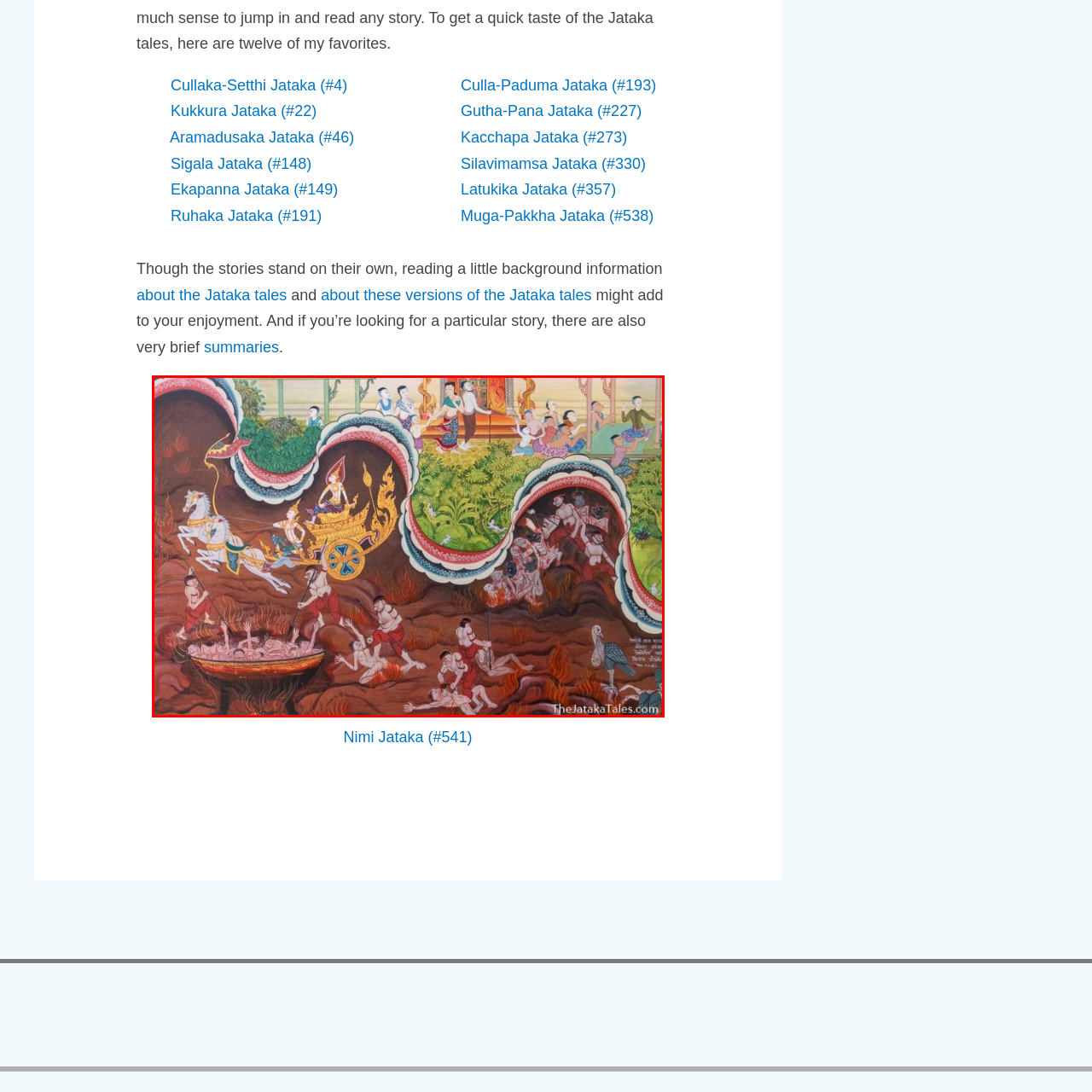Refer to the image contained within the red box, What is the contrast between the king and the figures below?
 Provide your response as a single word or phrase.

Dignity and torment